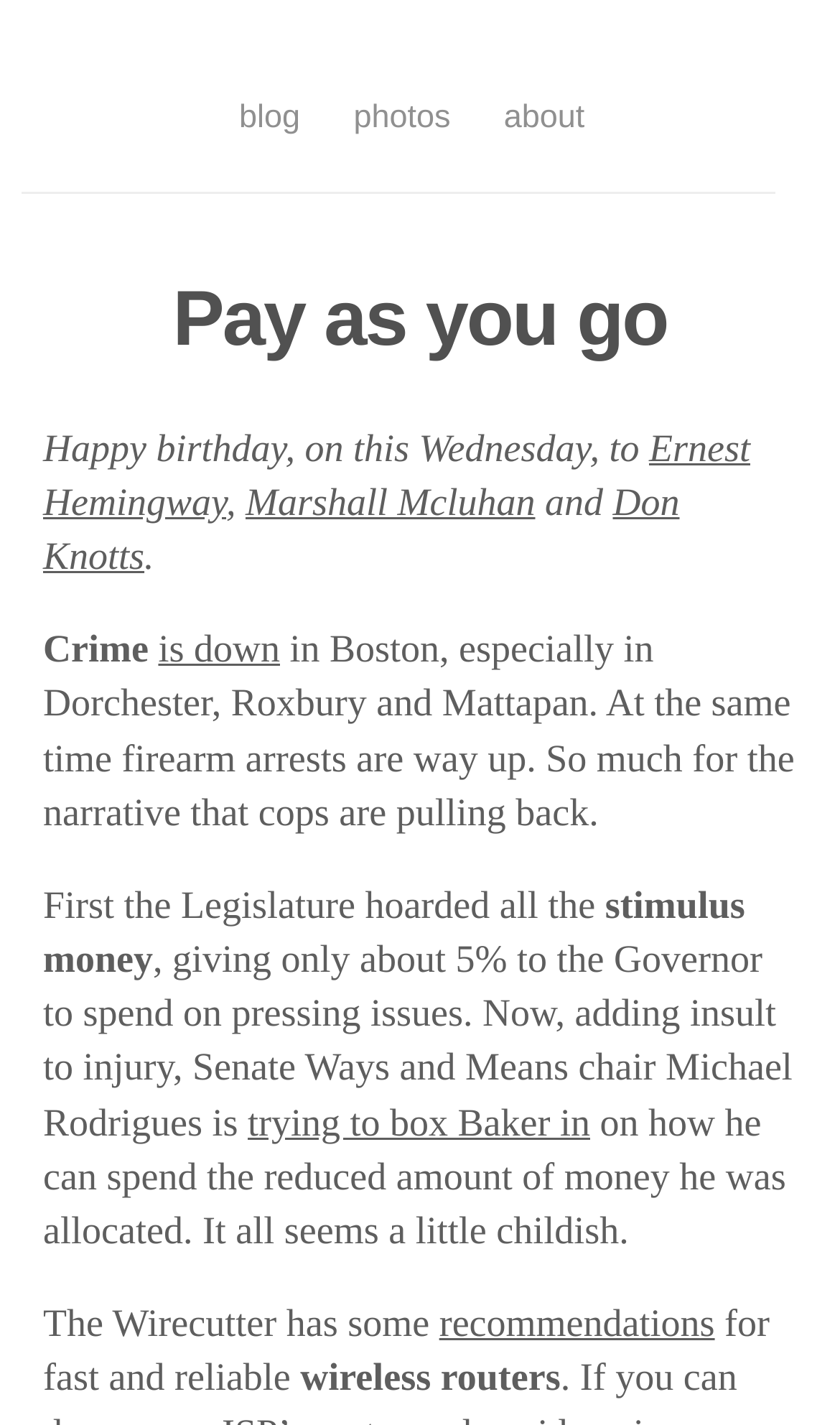How many links are in the top navigation bar?
From the image, provide a succinct answer in one word or a short phrase.

4